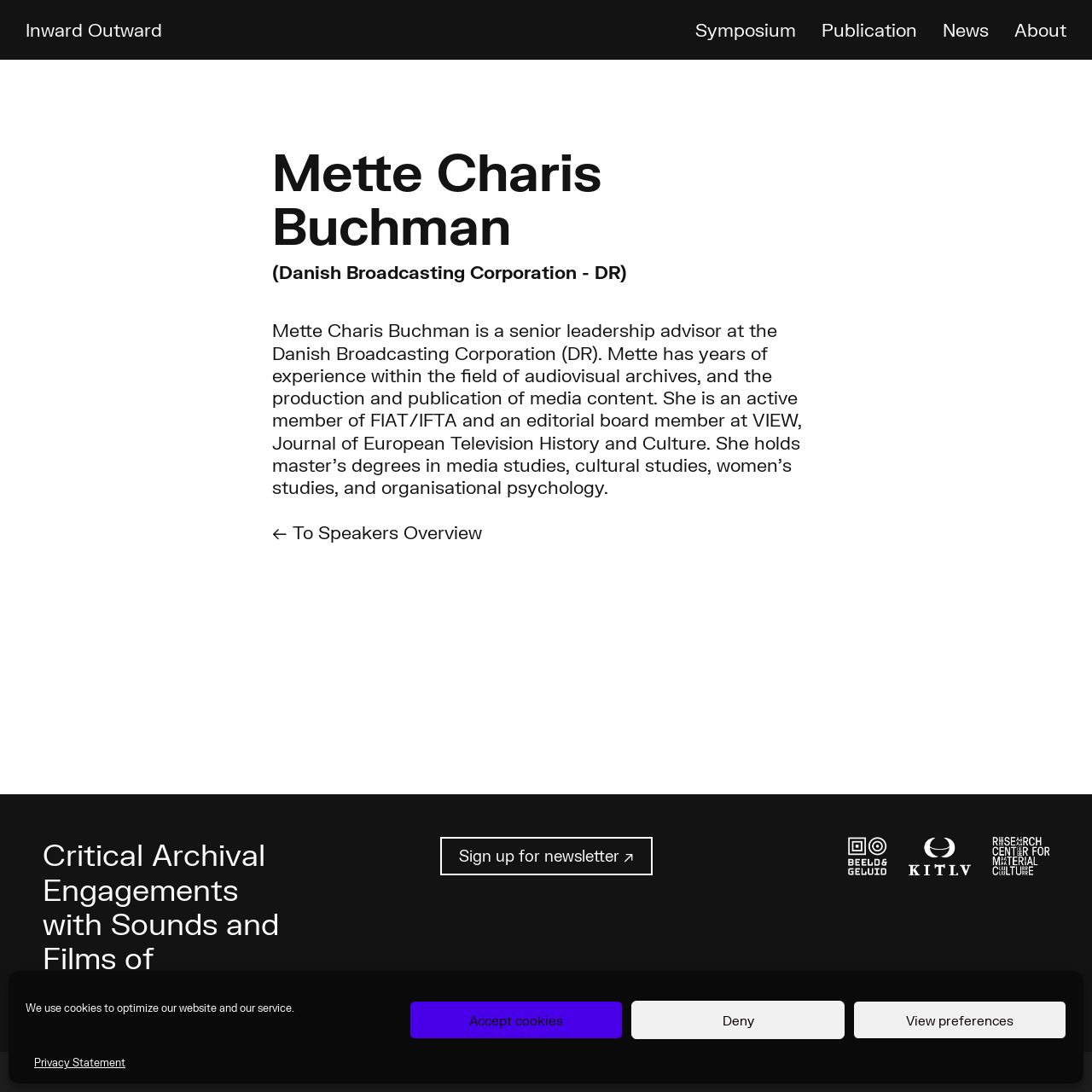Using the information shown in the image, answer the question with as much detail as possible: What is Mette Charis Buchman's profession?

Based on the webpage, Mette Charis Buchman is a senior leadership advisor at the Danish Broadcasting Corporation (DR), as stated in the text description below her name.